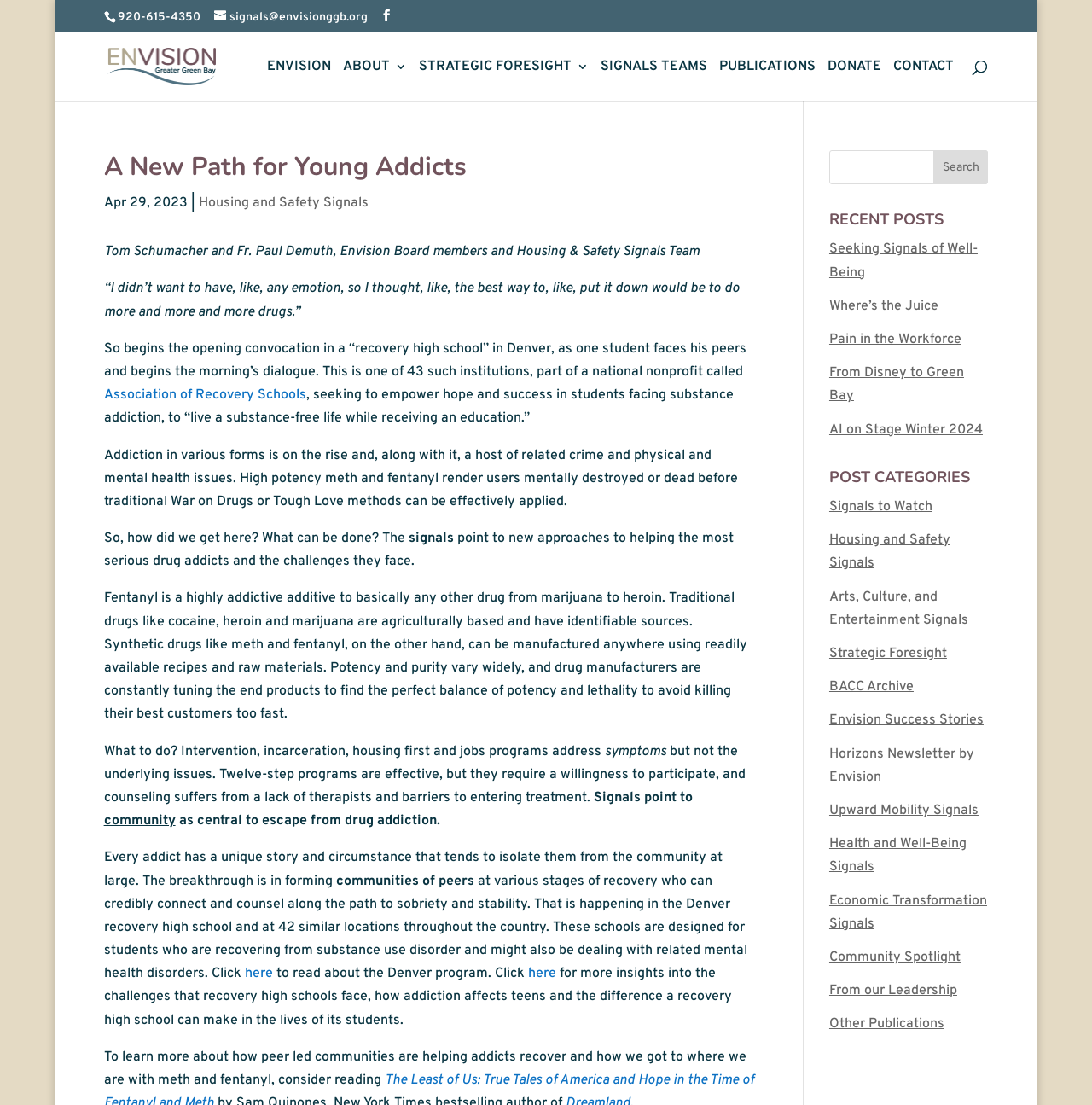What is the phone number on the webpage?
Examine the screenshot and reply with a single word or phrase.

920-615-4350